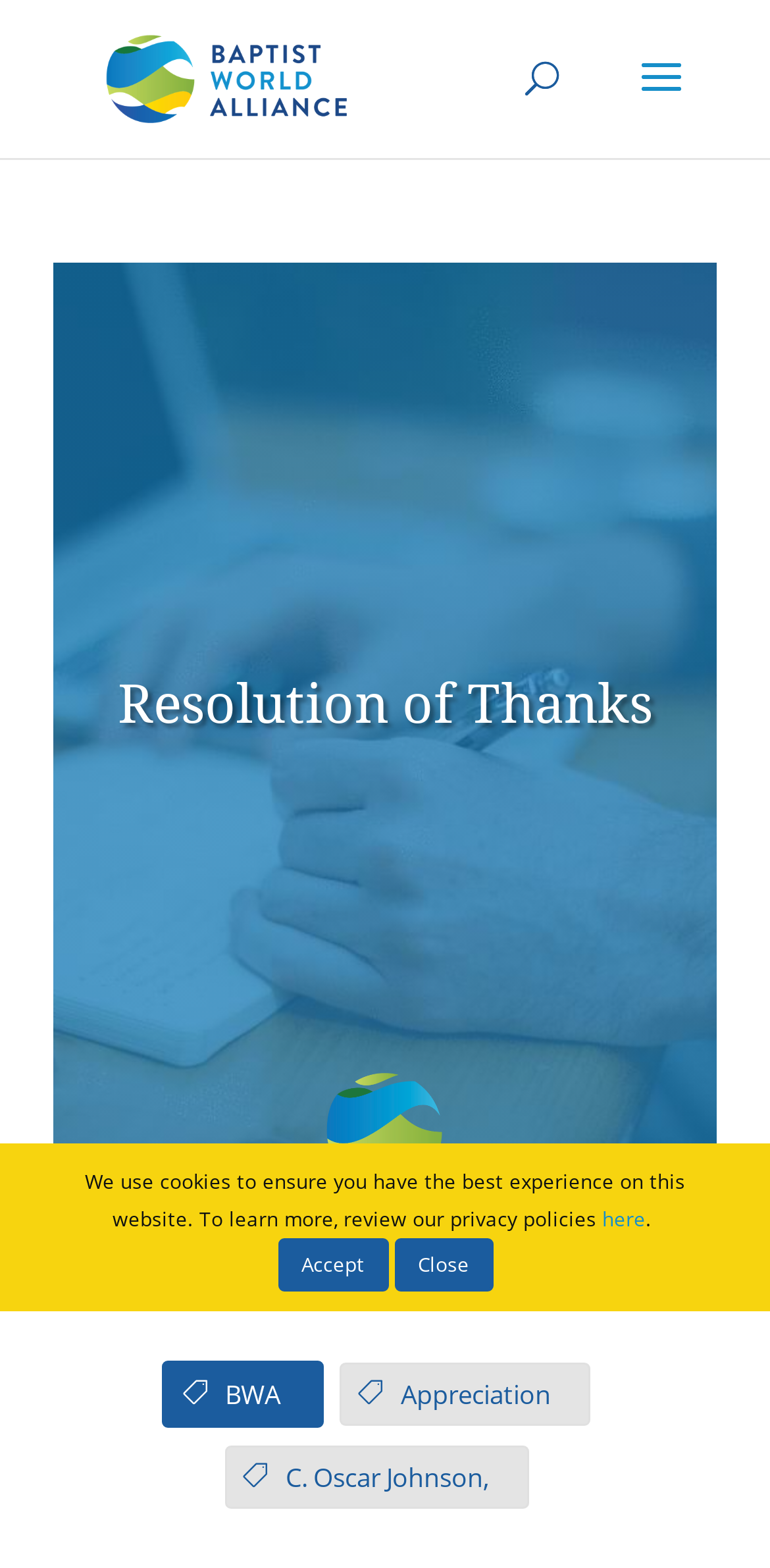Please determine the bounding box coordinates of the clickable area required to carry out the following instruction: "view Resolutions page". The coordinates must be four float numbers between 0 and 1, represented as [left, top, right, bottom].

[0.188, 0.8, 0.352, 0.821]